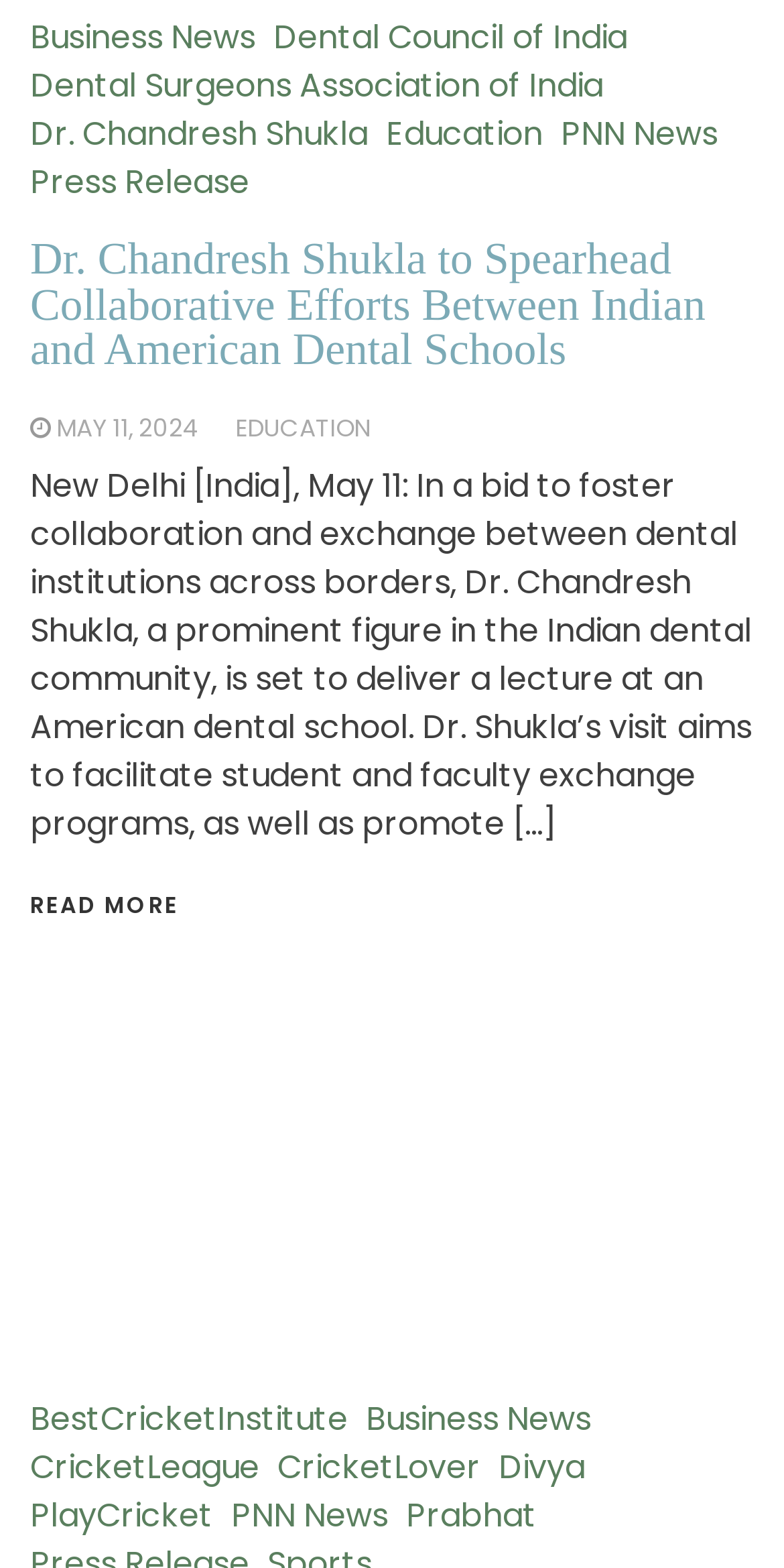Bounding box coordinates are specified in the format (top-left x, top-left y, bottom-right x, bottom-right y). All values are floating point numbers bounded between 0 and 1. Please provide the bounding box coordinate of the region this sentence describes: Dental Surgeons Association of India

[0.038, 0.04, 0.769, 0.07]